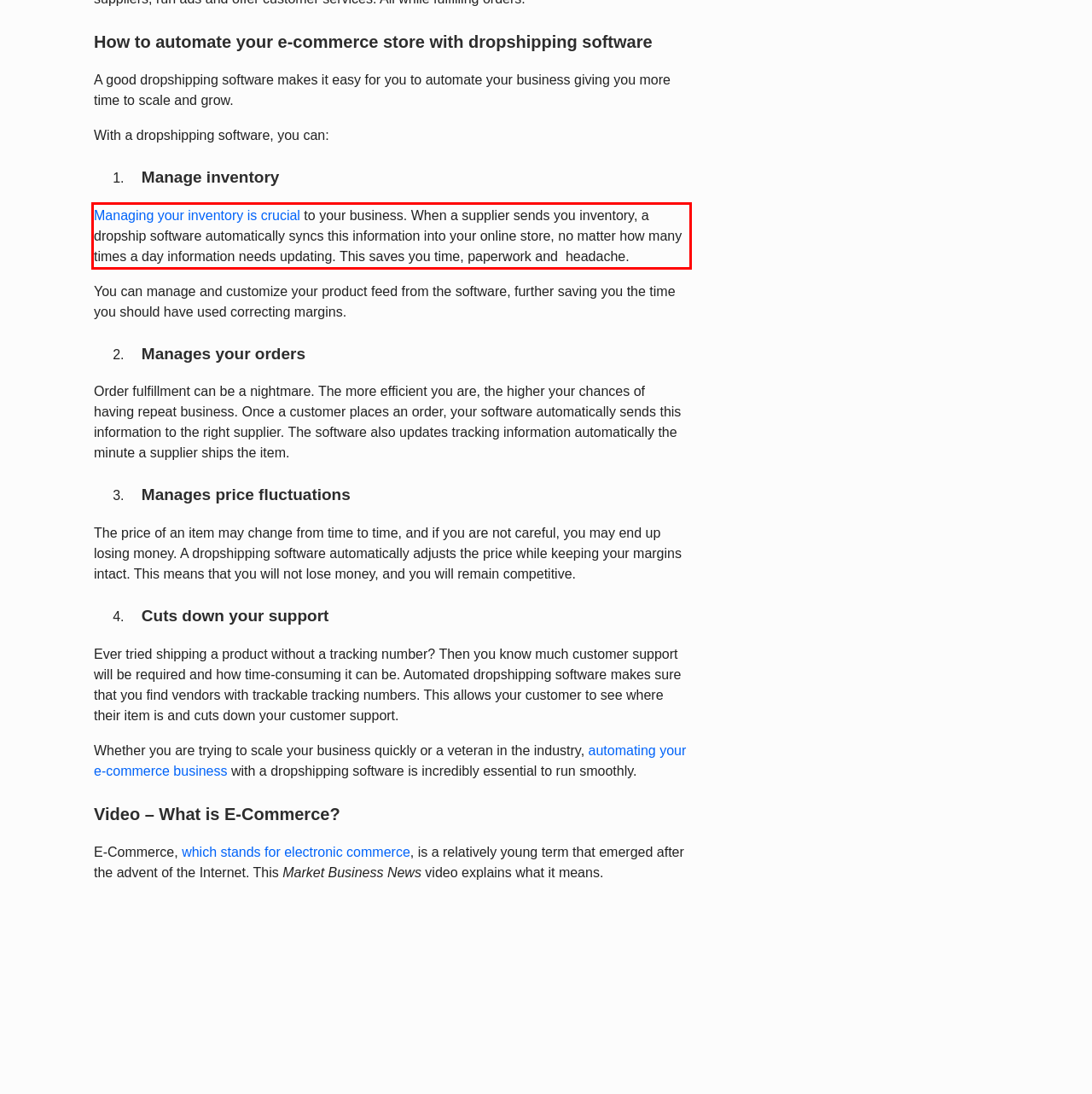Locate the red bounding box in the provided webpage screenshot and use OCR to determine the text content inside it.

Managing your inventory is crucial to your business. When a supplier sends you inventory, a dropship software automatically syncs this information into your online store, no matter how many times a day information needs updating. This saves you time, paperwork and headache.